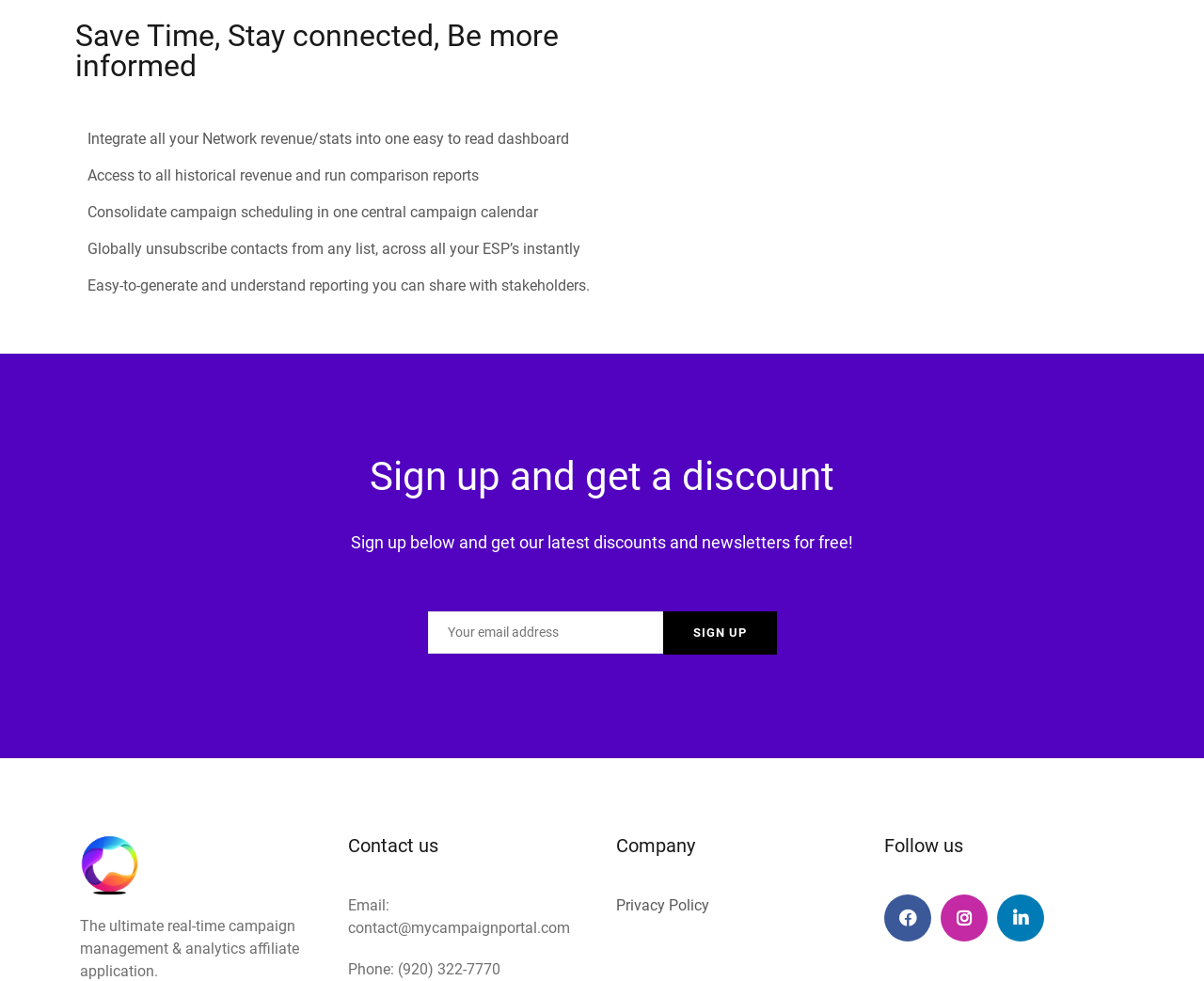Use the details in the image to answer the question thoroughly: 
What is the main purpose of this application?

Based on the webpage content, it appears that the application is designed to help users manage and analyze their campaigns, providing features such as integrating network revenue and stats, accessing historical revenue, and generating reports.